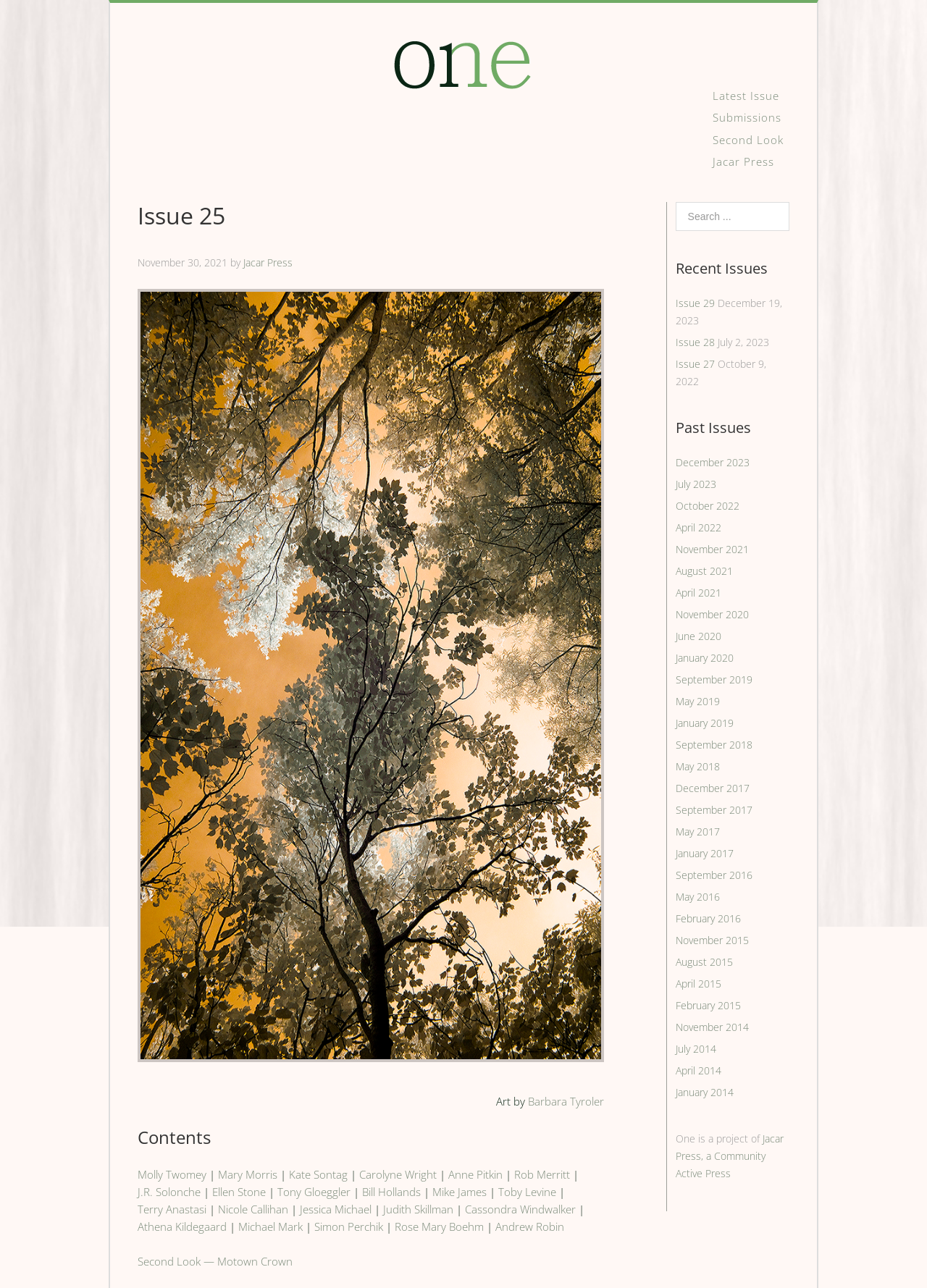Identify the coordinates of the bounding box for the element described below: "Submissions". Return the coordinates as four float numbers between 0 and 1: [left, top, right, bottom].

[0.762, 0.083, 0.851, 0.1]